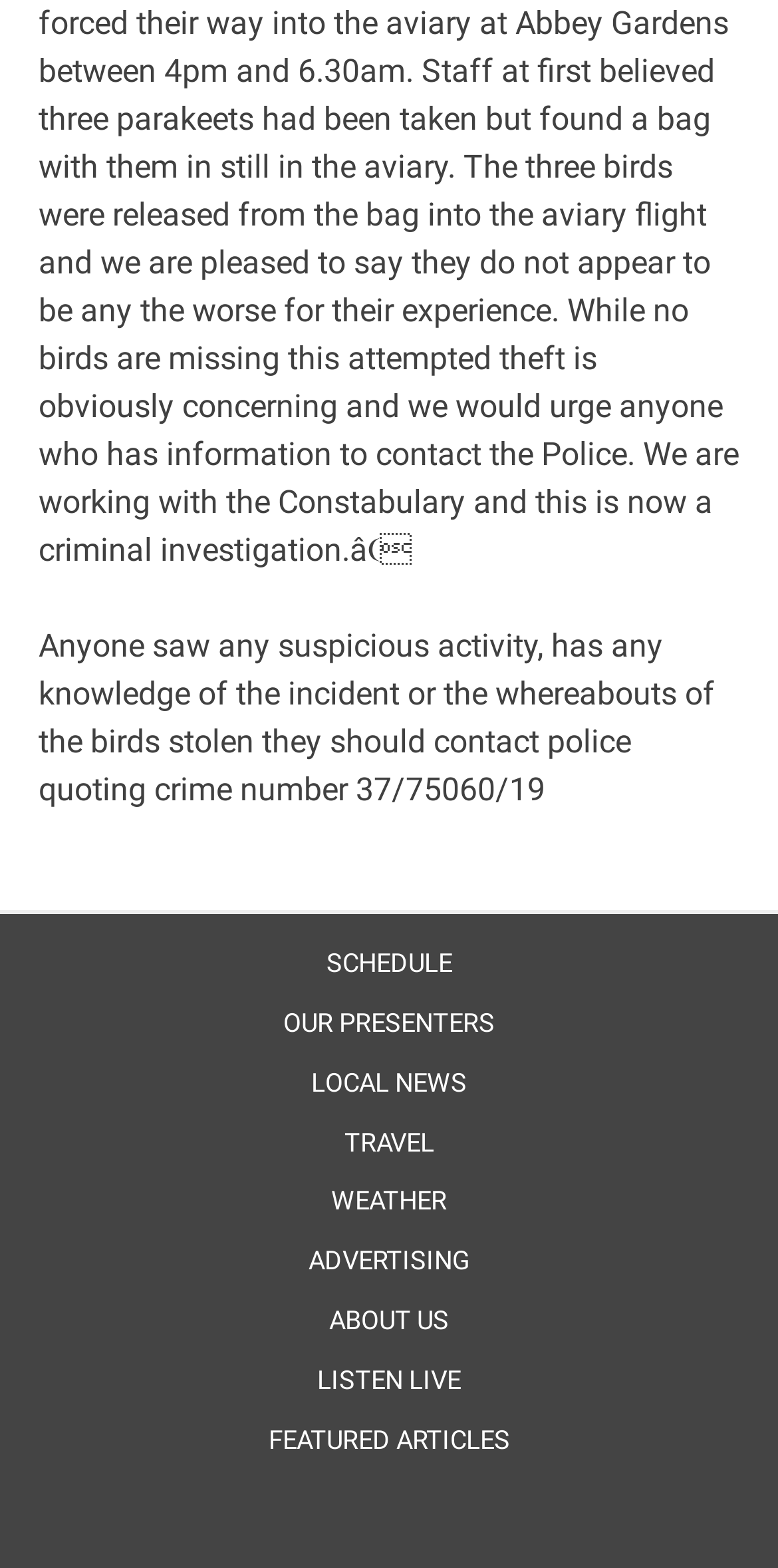Determine the bounding box coordinates for the element that should be clicked to follow this instruction: "Check weather". The coordinates should be given as four float numbers between 0 and 1, in the format [left, top, right, bottom].

[0.392, 0.752, 0.608, 0.781]